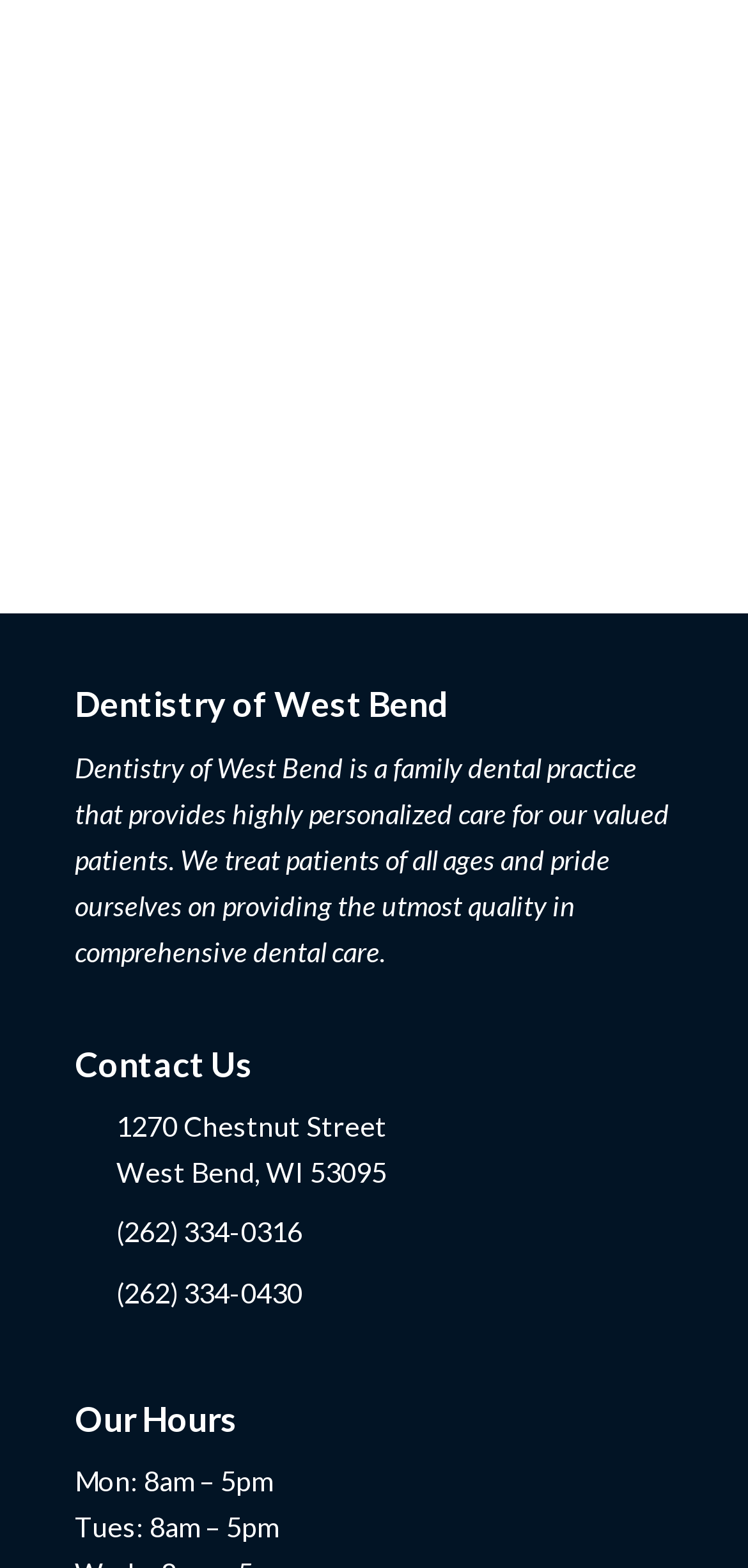Give the bounding box coordinates for the element described as: "(262) 334-0316".

[0.155, 0.776, 0.404, 0.796]